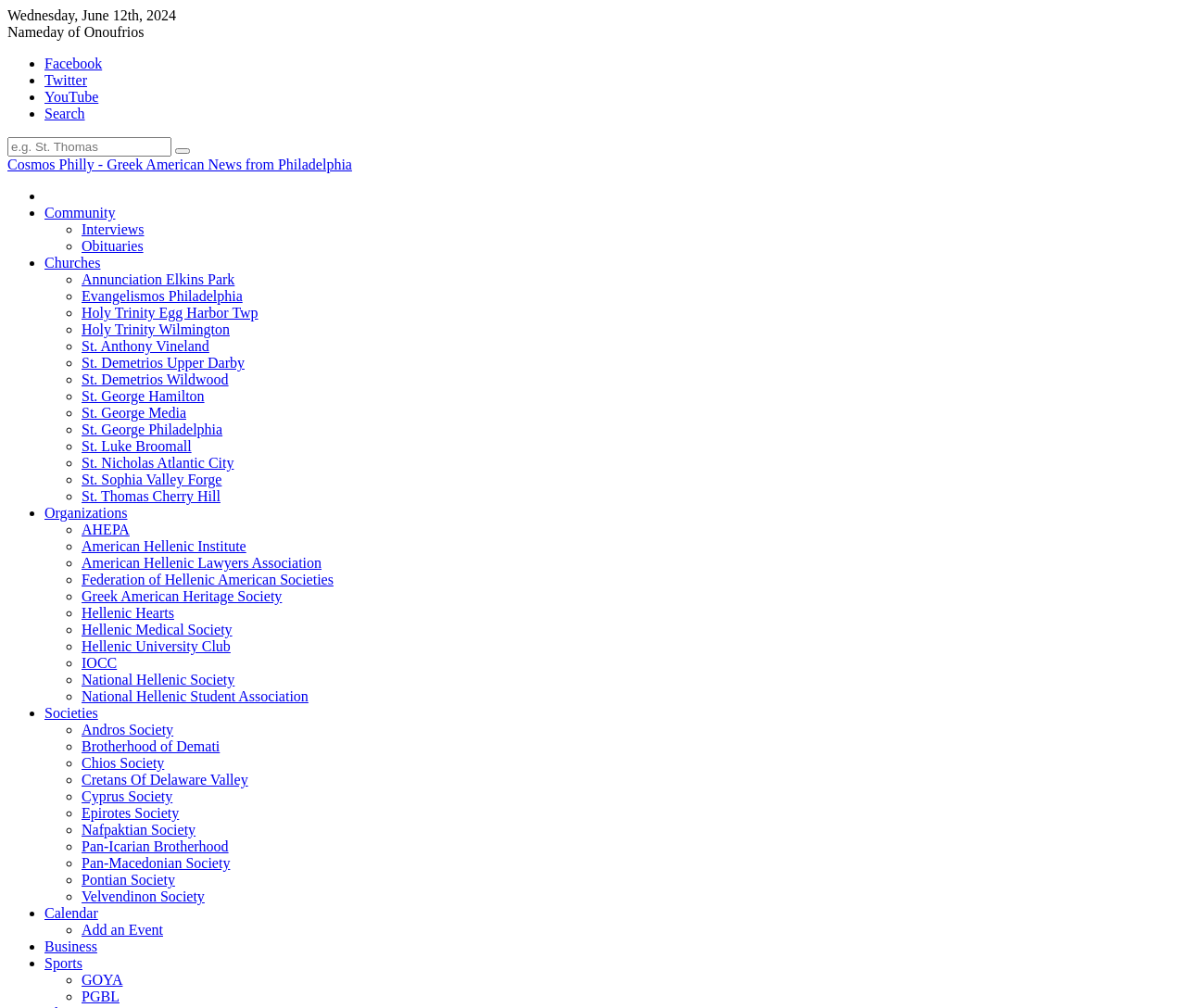Identify and extract the heading text of the webpage.

Athens Must Abandon Euro To Survive